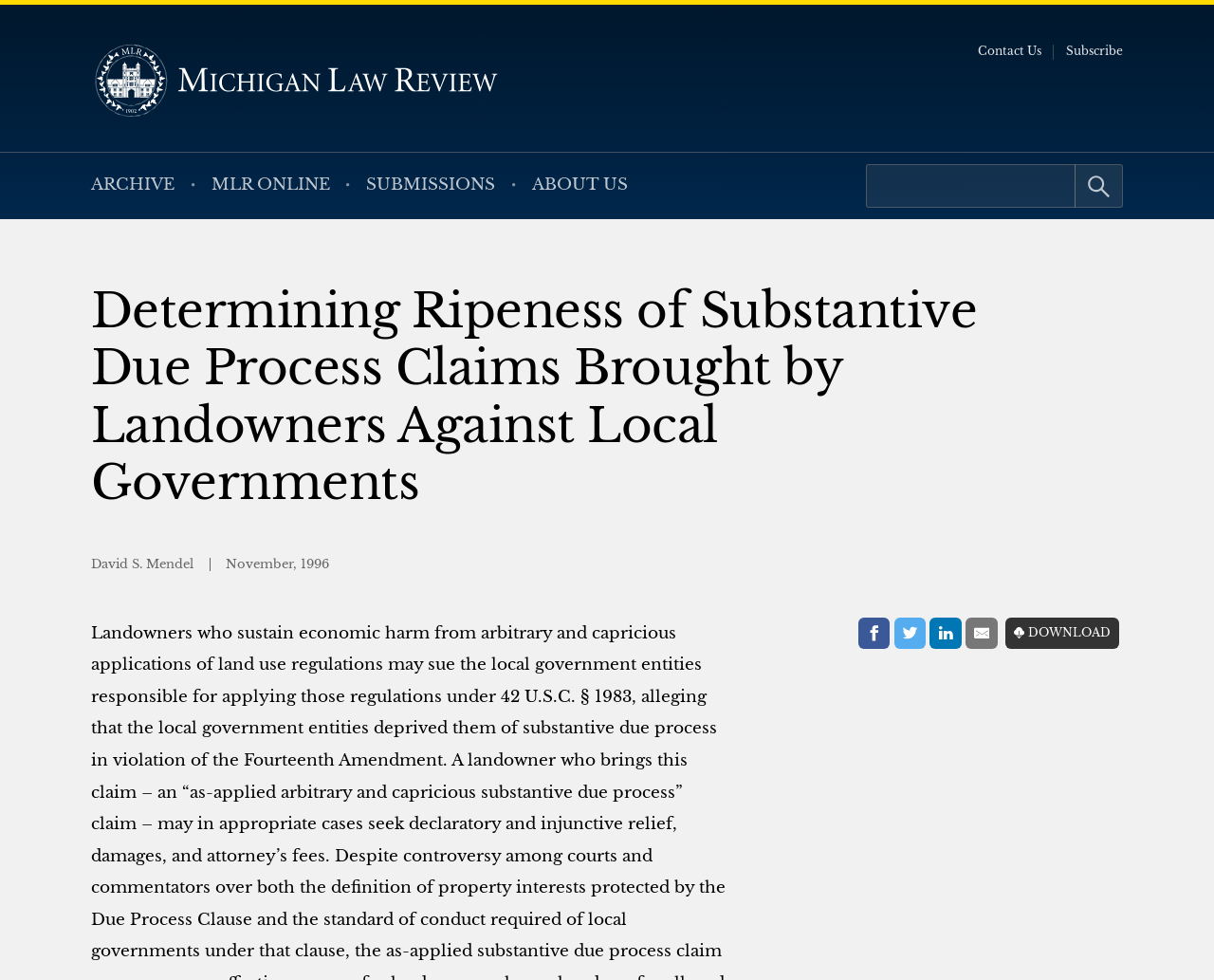Identify the bounding box of the UI element described as follows: "Contact Us". Provide the coordinates as four float numbers in the range of 0 to 1 [left, top, right, bottom].

[0.805, 0.037, 0.858, 0.068]